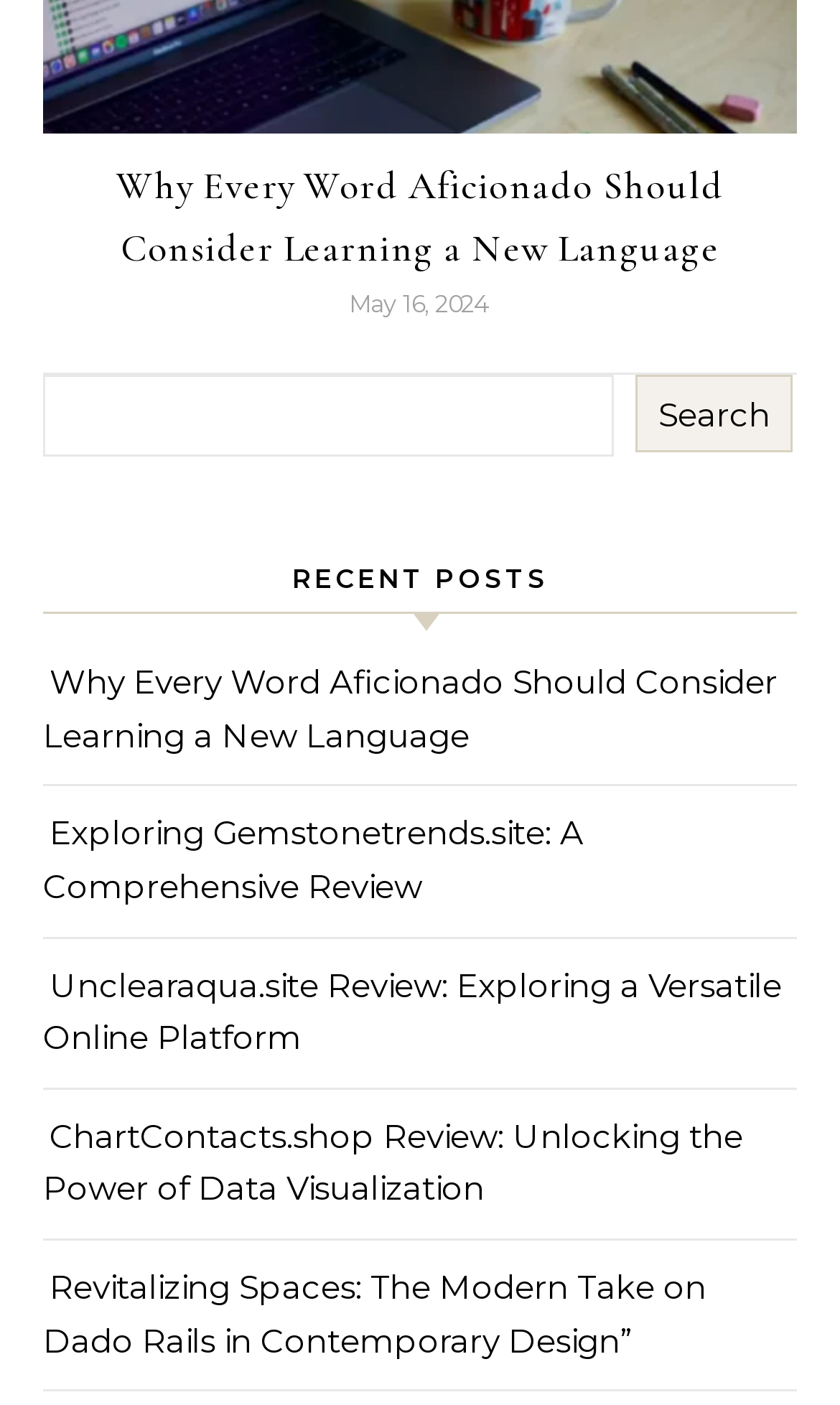Analyze the image and answer the question with as much detail as possible: 
Is there a search function on the webpage?

I found a search box with a 'Search' button, which indicates that there is a search function on the webpage.